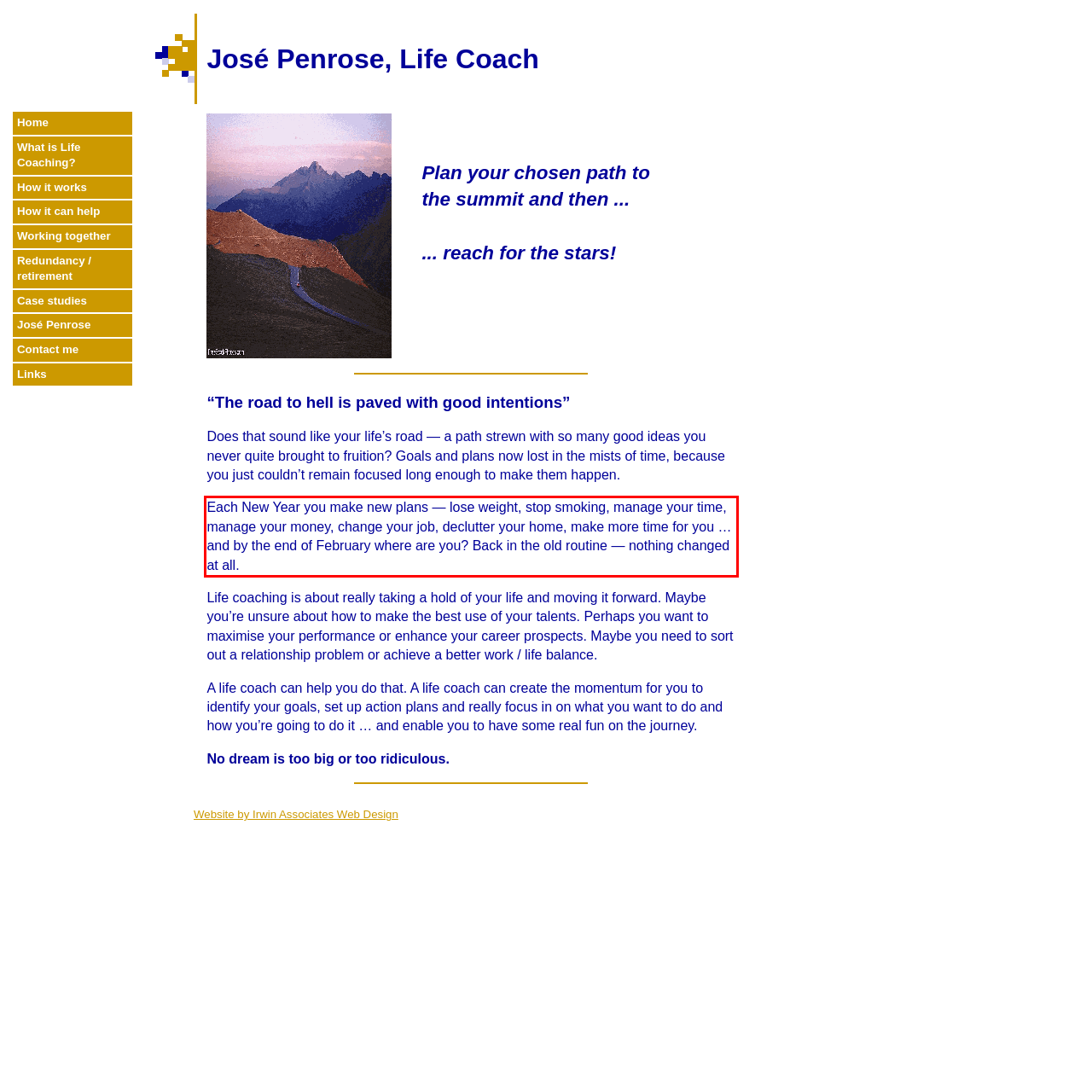The screenshot you have been given contains a UI element surrounded by a red rectangle. Use OCR to read and extract the text inside this red rectangle.

Each New Year you make new plans — lose weight, stop smoking, manage your time, manage your money, change your job, declutter your home, make more time for you … and by the end of February where are you? Back in the old routine — nothing changed at all.